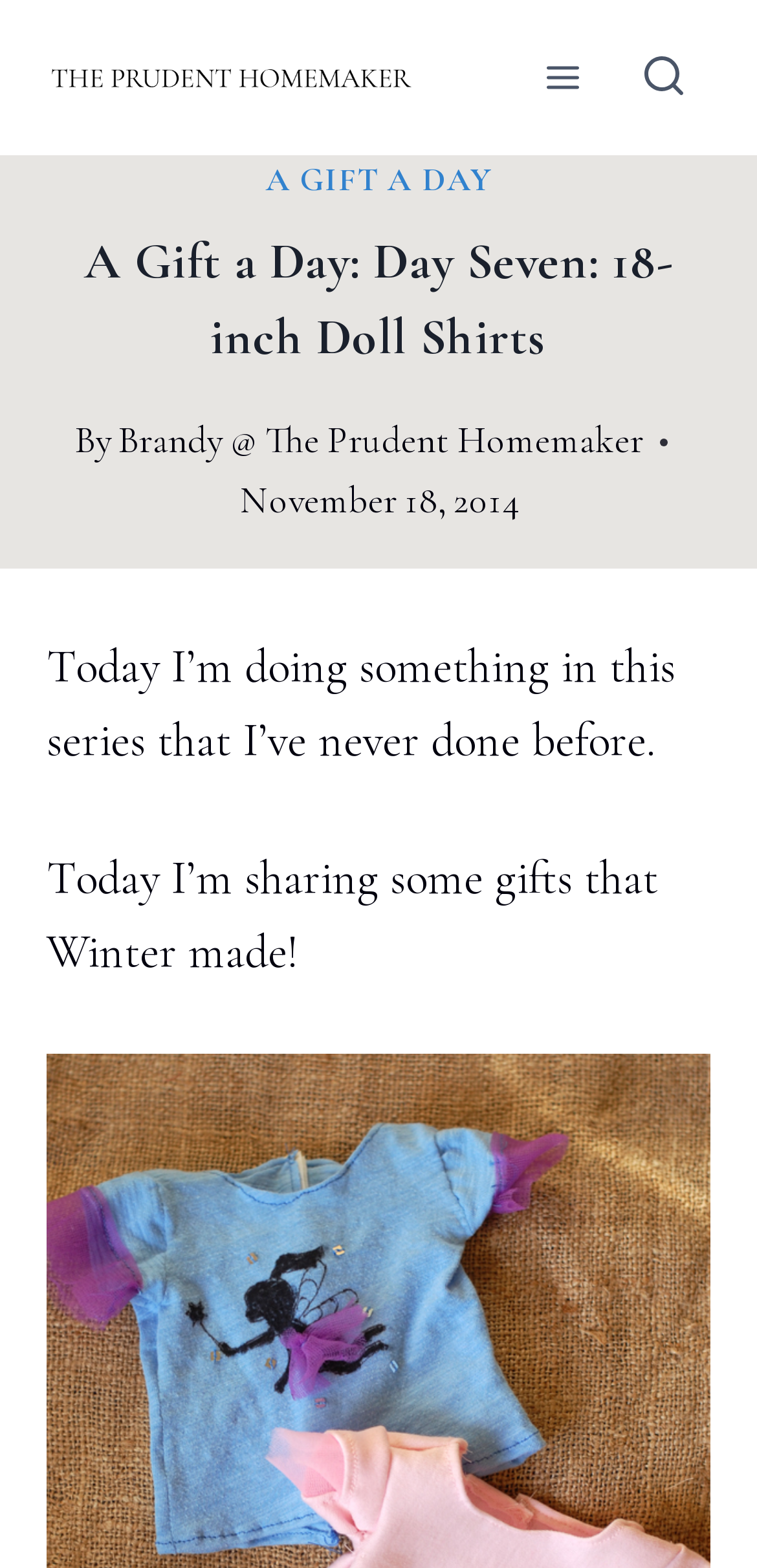What is being shared in this post?
Give a detailed response to the question by analyzing the screenshot.

According to the static text 'Today I’m sharing some gifts that Winter made!', this post is sharing gifts made by Winter.